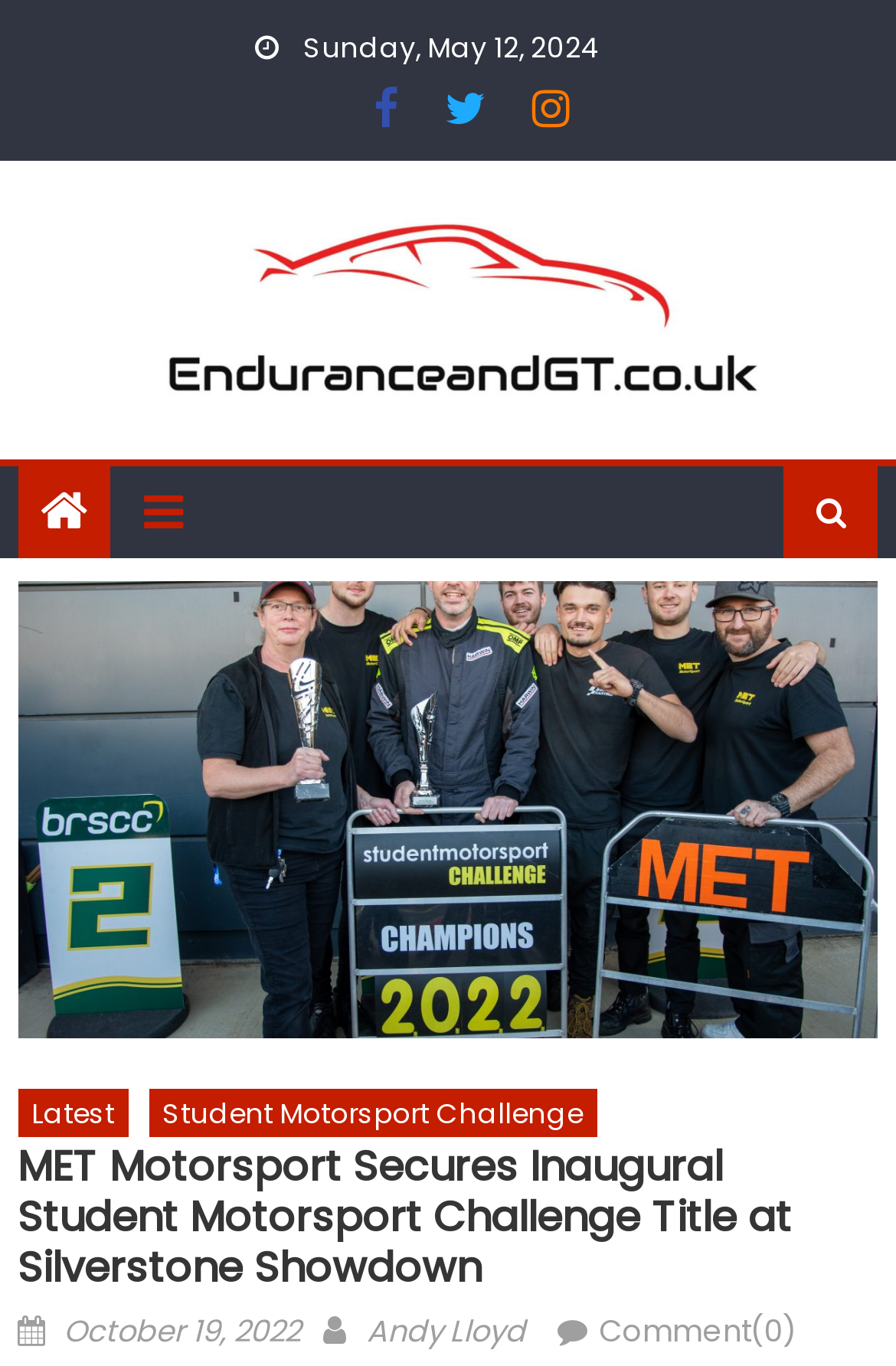Can you extract the primary headline text from the webpage?

MET Motorsport Secures Inaugural Student Motorsport Challenge Title at Silverstone Showdown